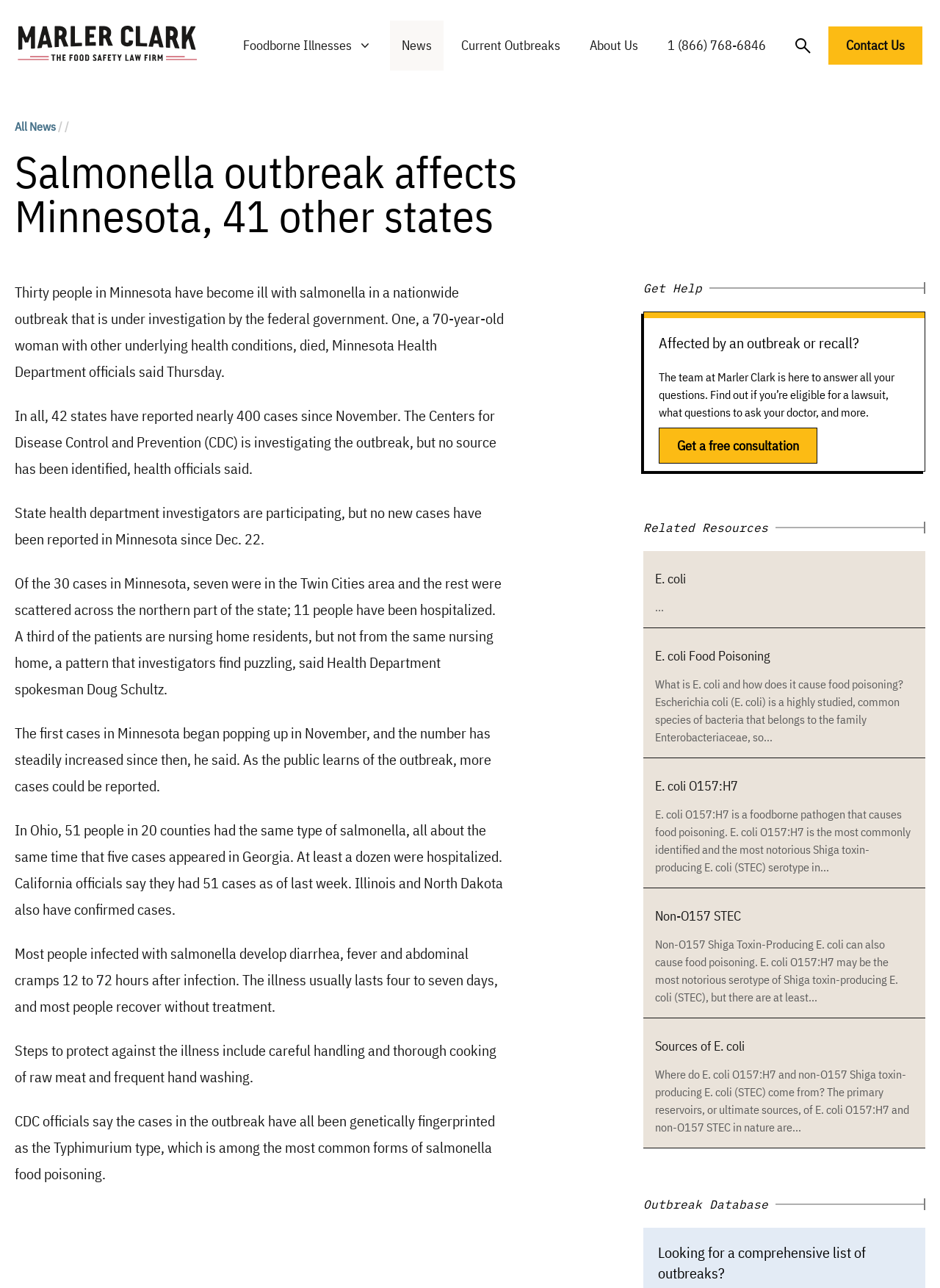Identify and provide the bounding box coordinates of the UI element described: "E. coli". The coordinates should be formatted as [left, top, right, bottom], with each number being a float between 0 and 1.

[0.697, 0.443, 0.73, 0.456]